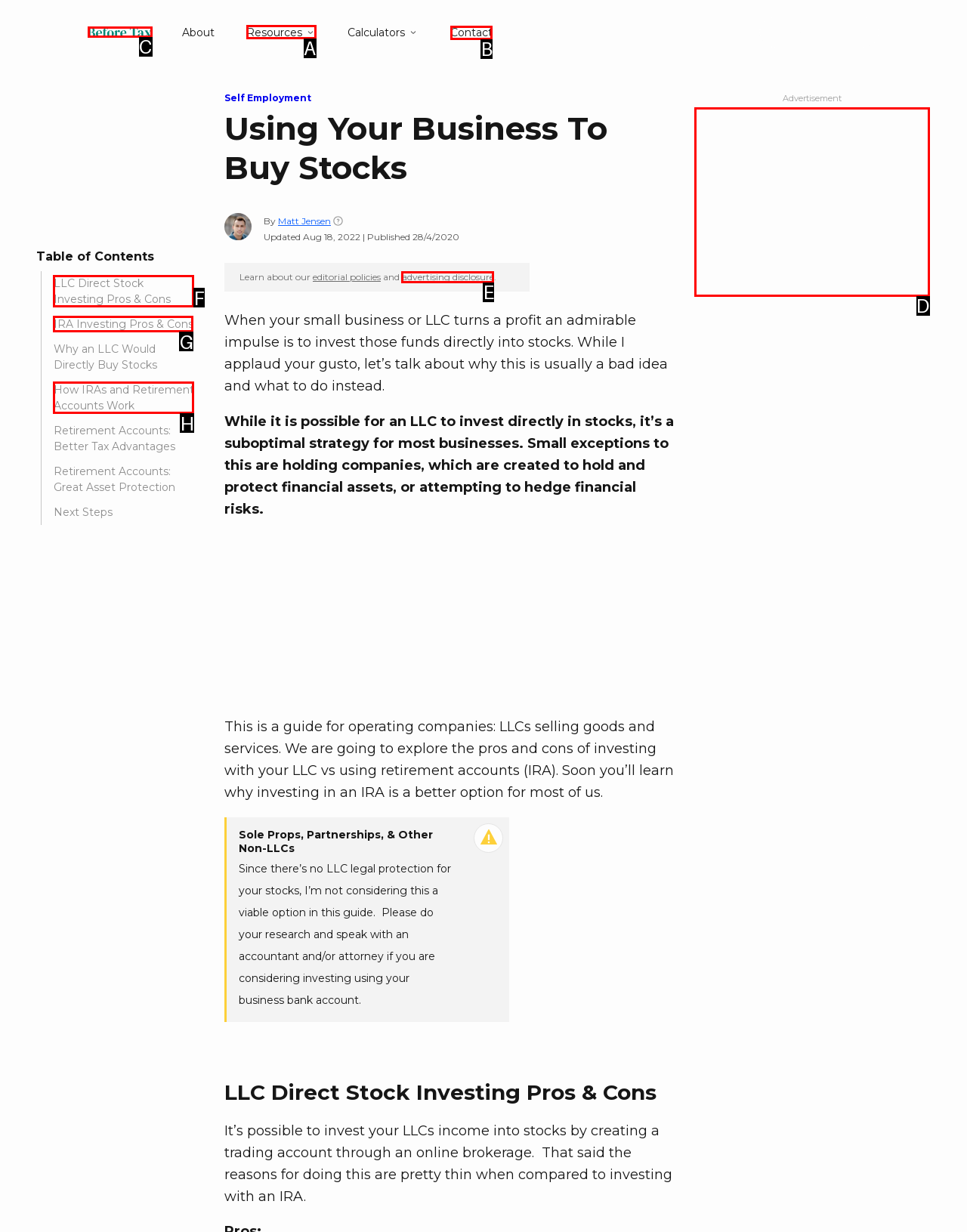Which lettered option should be clicked to perform the following task: Call us
Respond with the letter of the appropriate option.

None